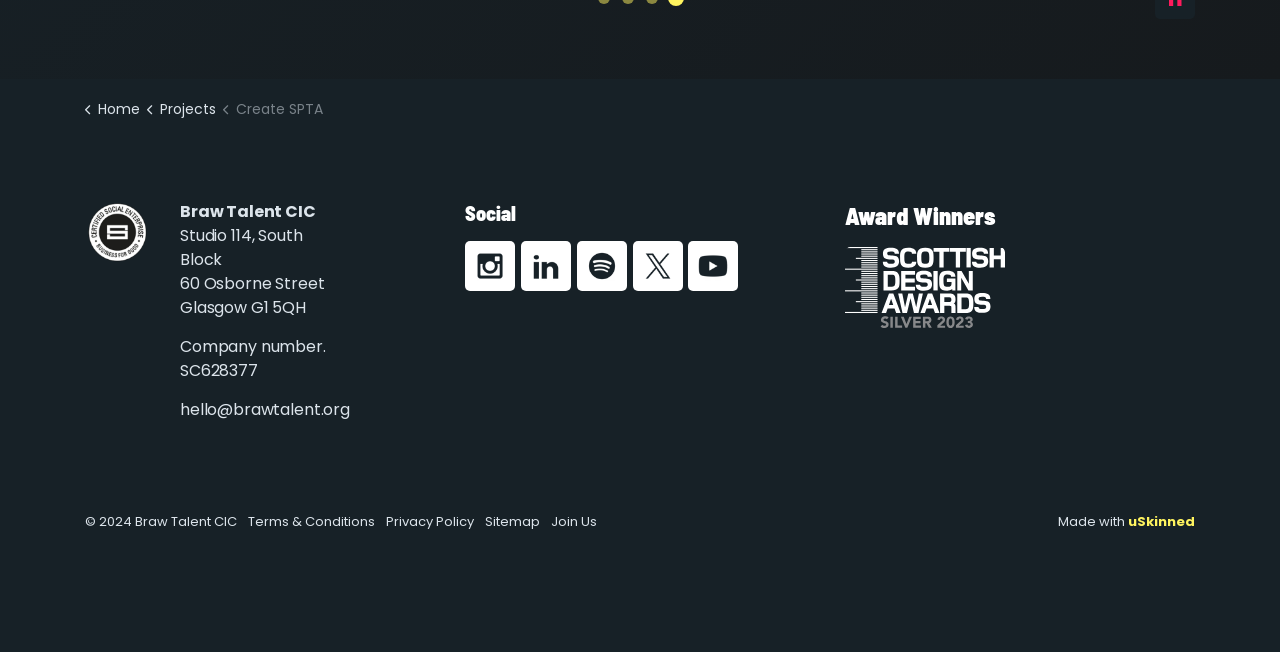Please mark the clickable region by giving the bounding box coordinates needed to complete this instruction: "Visit Projects".

[0.115, 0.145, 0.168, 0.192]